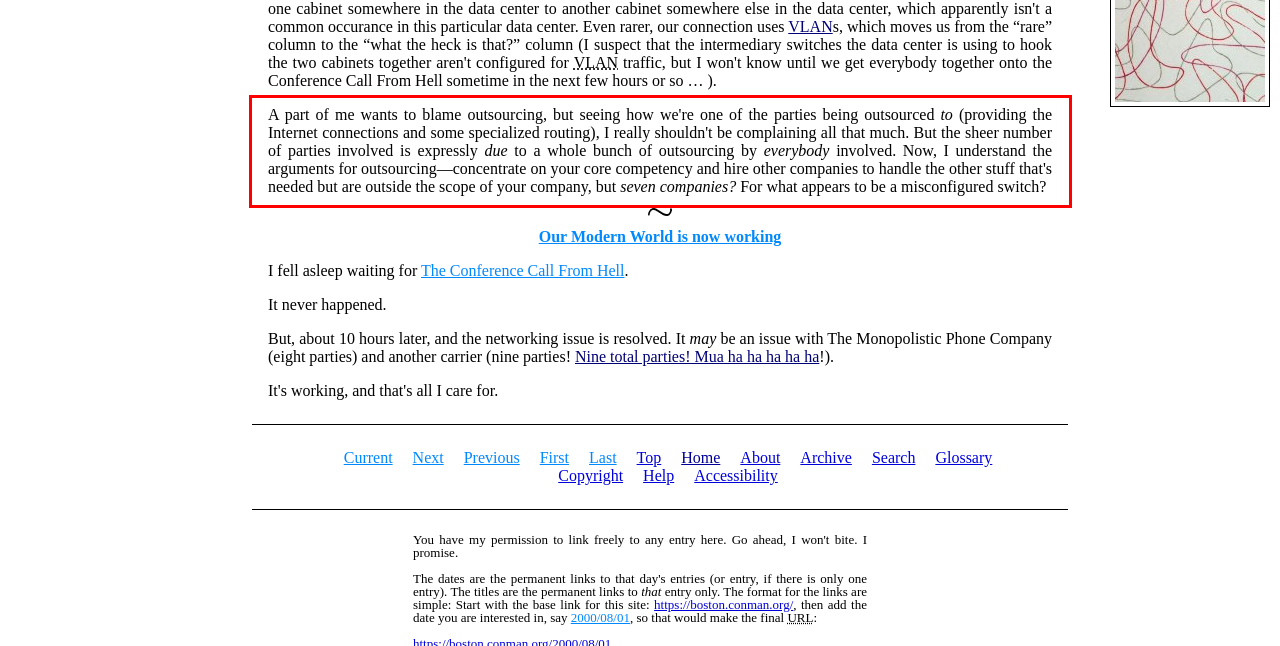Using the provided screenshot of a webpage, recognize and generate the text found within the red rectangle bounding box.

A part of me wants to blame outsourcing, but seeing how we're one of the parties being outsourced to (providing the Internet connections and some specialized routing), I really shouldn't be complaining all that much. But the sheer number of parties involved is expressly due to a whole bunch of outsourcing by everybody involved. Now, I understand the arguments for outsourcing—concentrate on your core competency and hire other companies to handle the other stuff that's needed but are outside the scope of your company, but seven companies? For what appears to be a misconfigured switch?